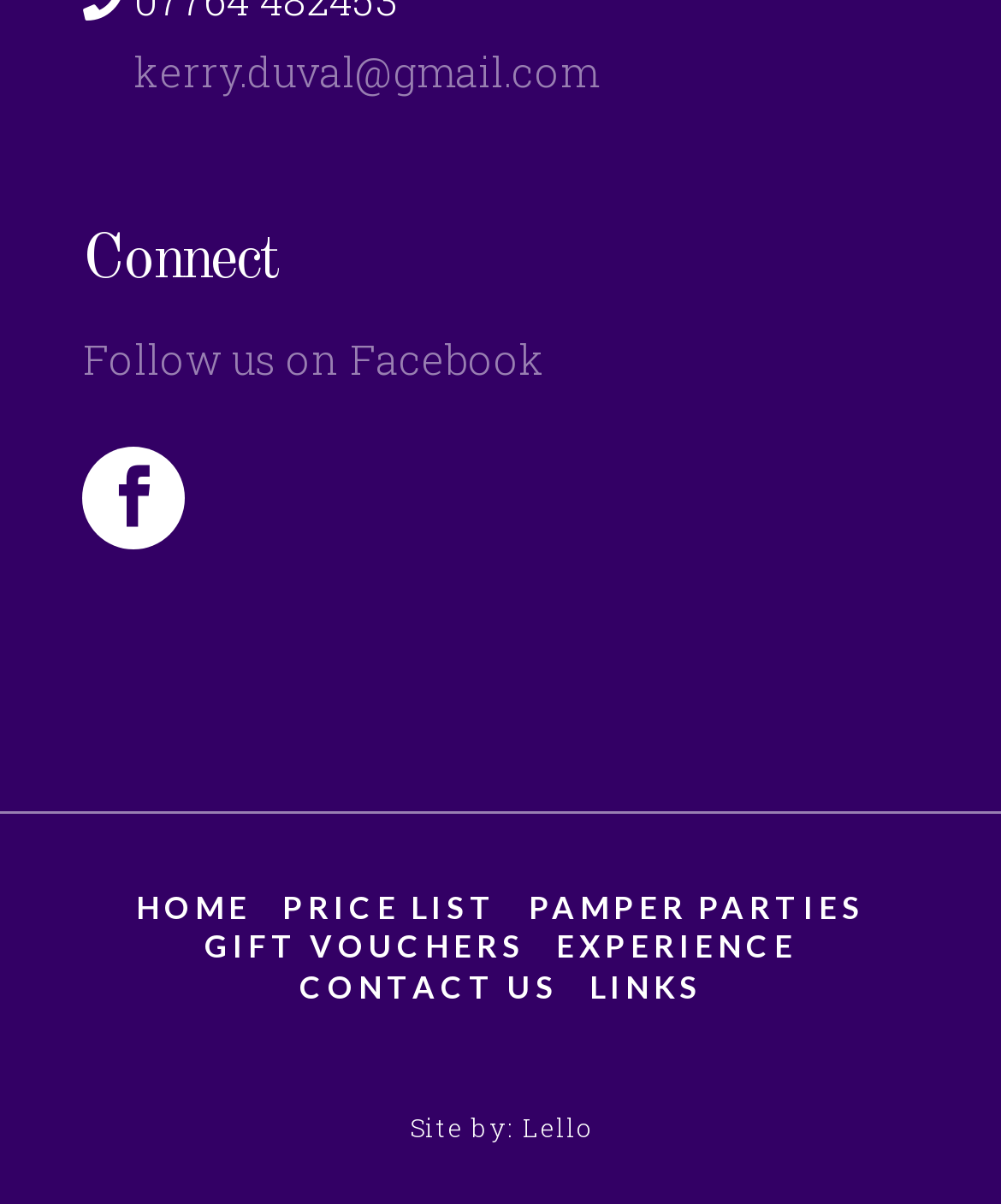Look at the image and give a detailed response to the following question: How many main navigation links are there?

The main navigation links are located at the bottom of the webpage, and they are 'HOME', 'PRICE LIST', 'PAMPER PARTIES', 'GIFT VOUCHERS', 'EXPERIENCE', and 'CONTACT US'. There are 6 links in total.